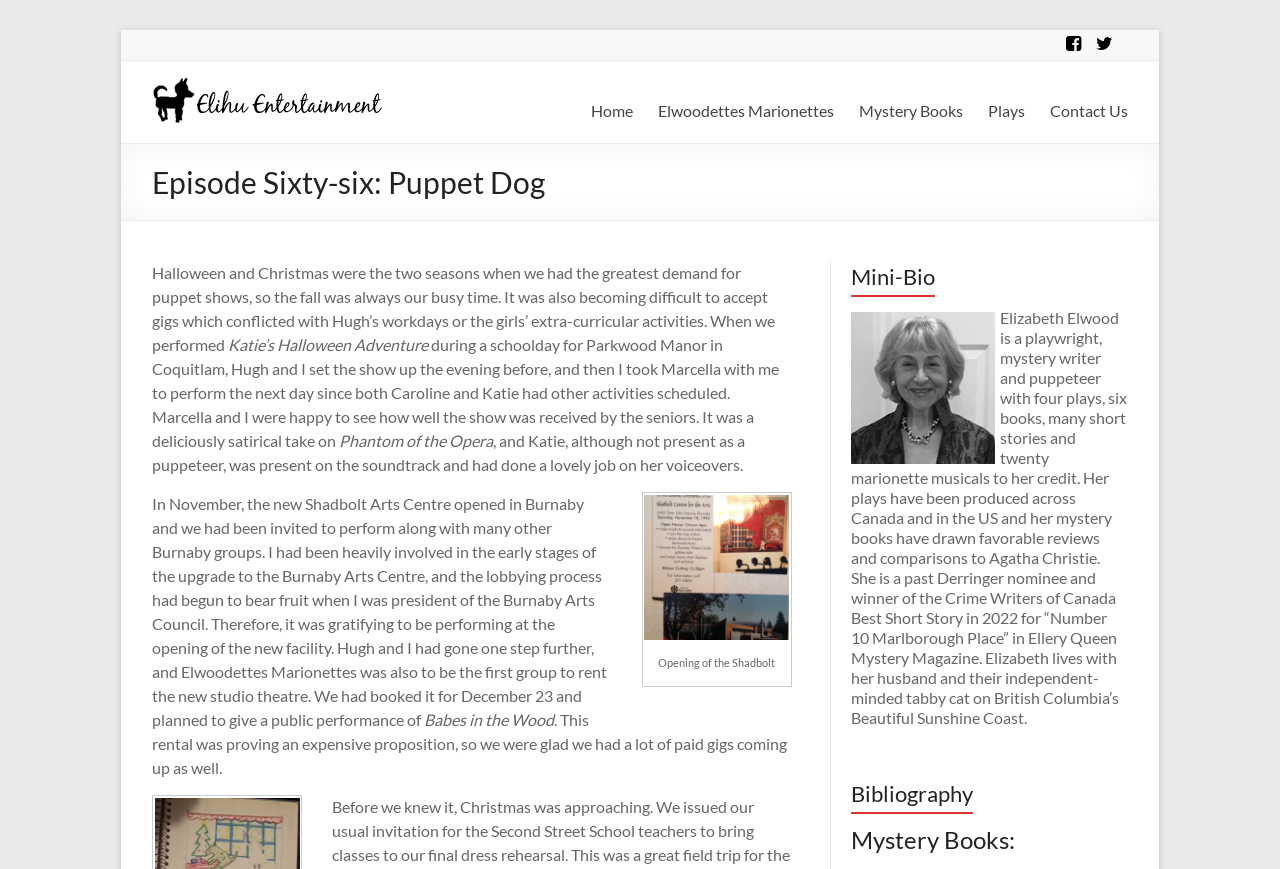Determine the bounding box coordinates of the clickable region to follow the instruction: "Click the 'Home' link".

[0.462, 0.11, 0.494, 0.145]